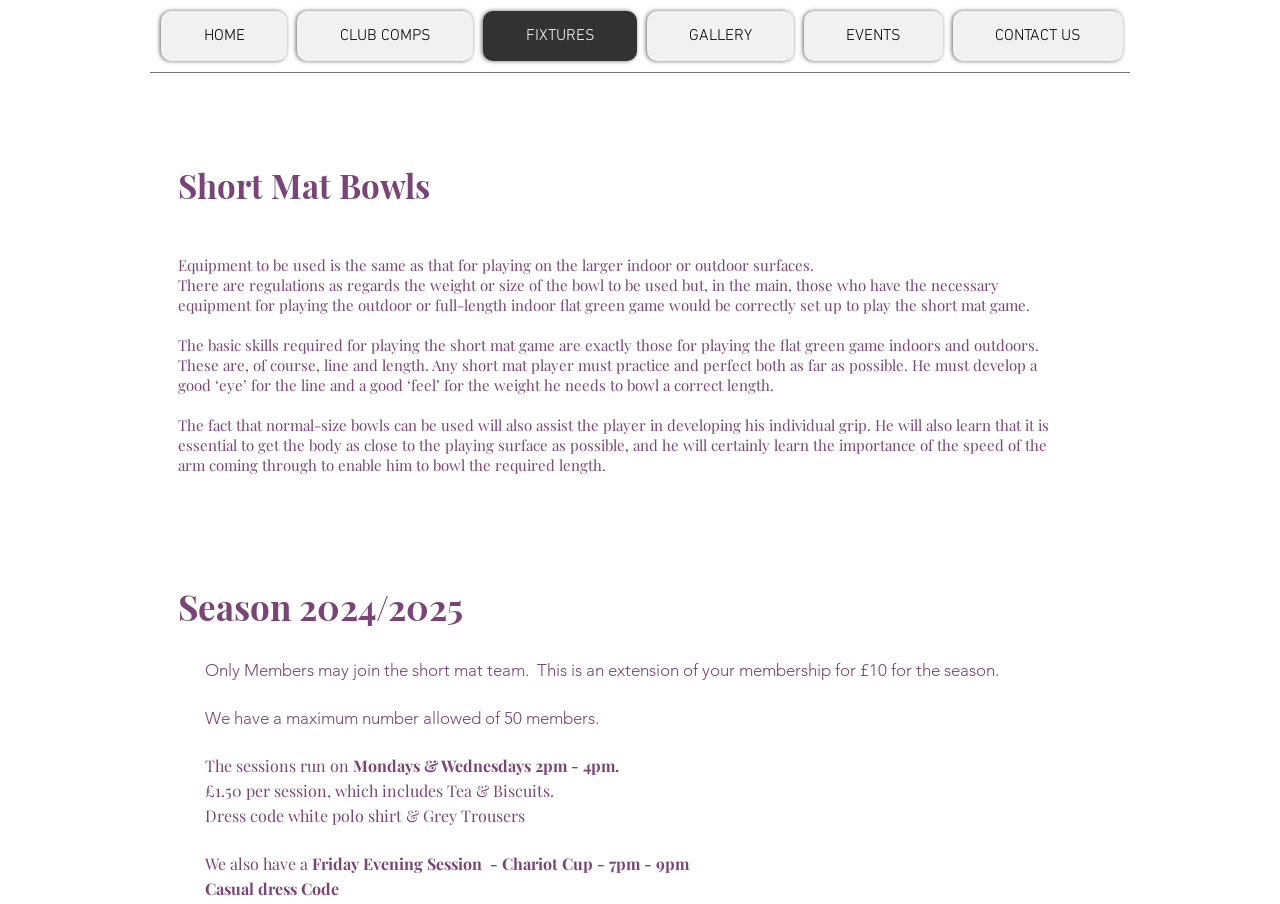Use a single word or phrase to answer the question: 
How many members are allowed to join the short mat team?

50